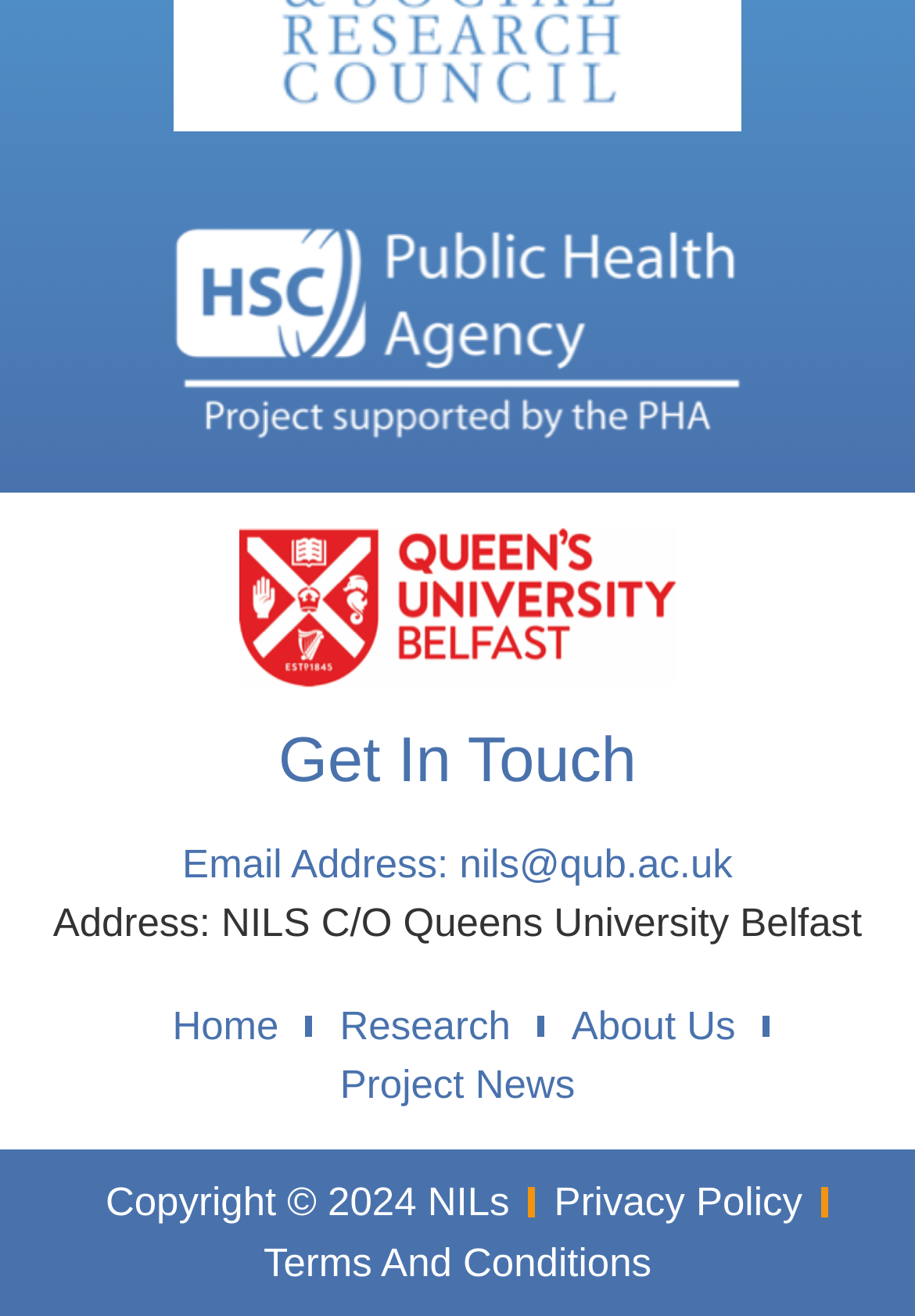Answer the question with a single word or phrase: 
How many links are there in the navigation menu?

5